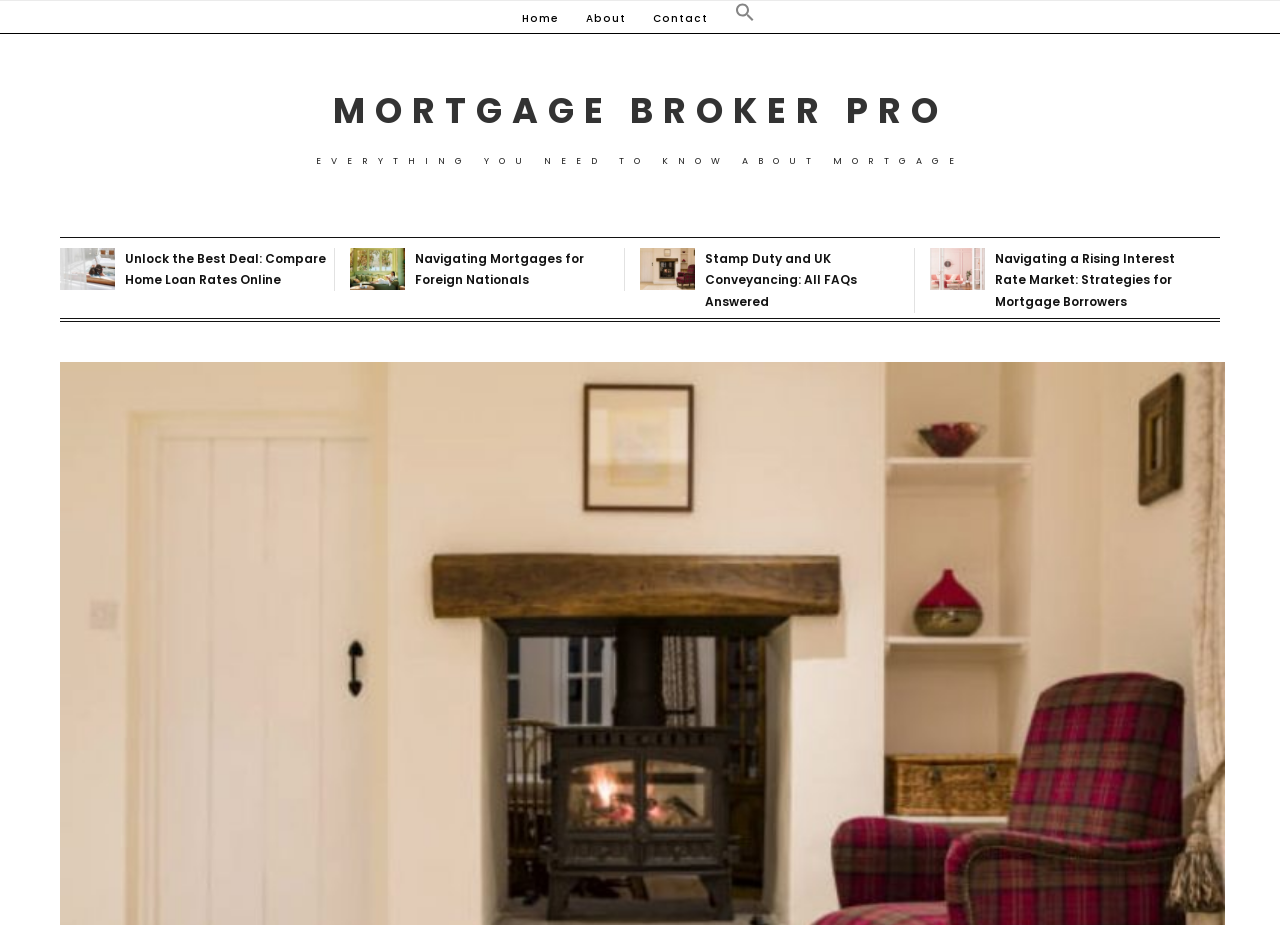Predict the bounding box coordinates of the area that should be clicked to accomplish the following instruction: "search for something". The bounding box coordinates should consist of four float numbers between 0 and 1, i.e., [left, top, right, bottom].

[0.574, 0.002, 0.589, 0.038]